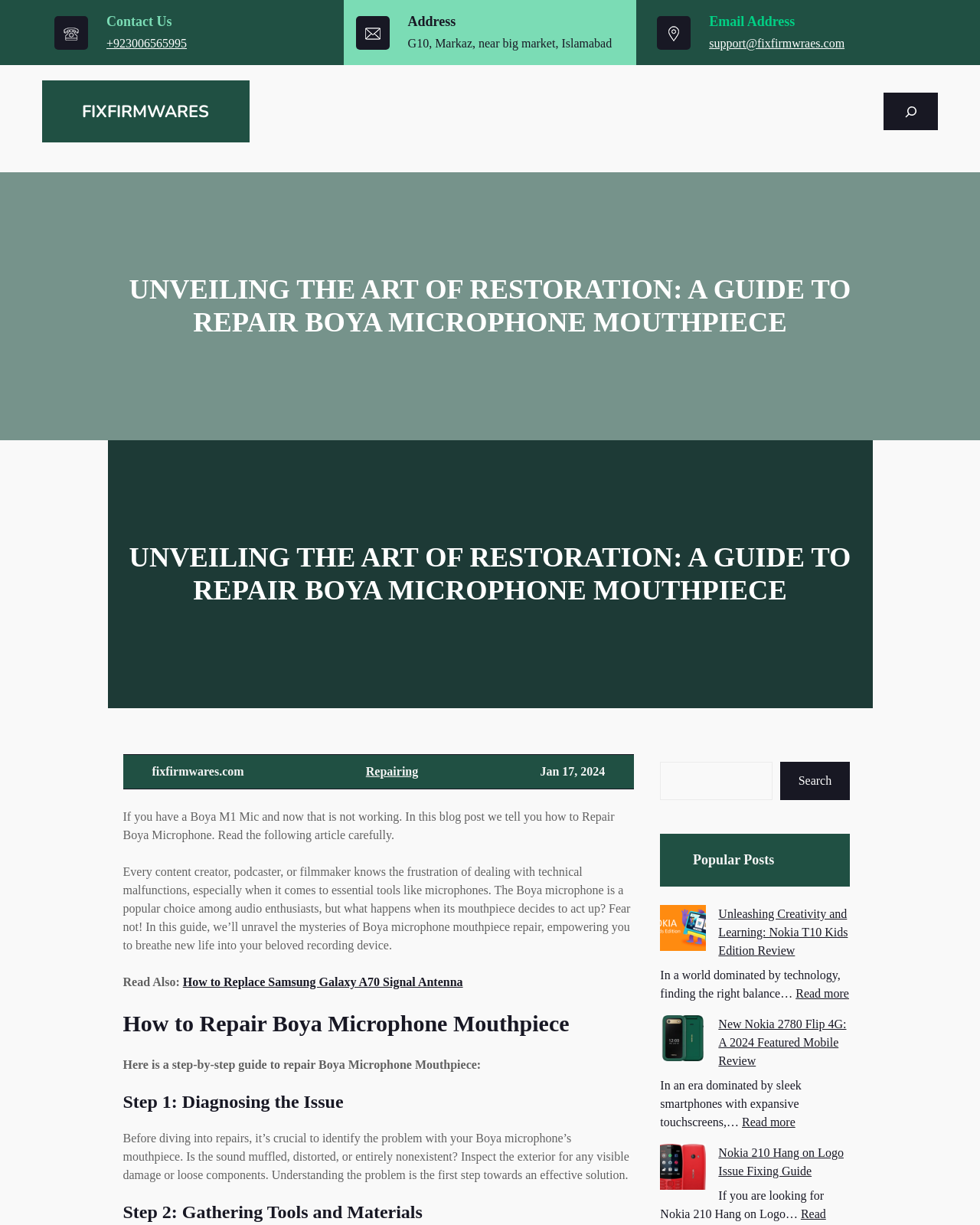Identify the bounding box coordinates of the area you need to click to perform the following instruction: "Check the popular post about Nokia T10 Kids Edition".

[0.674, 0.739, 0.721, 0.78]